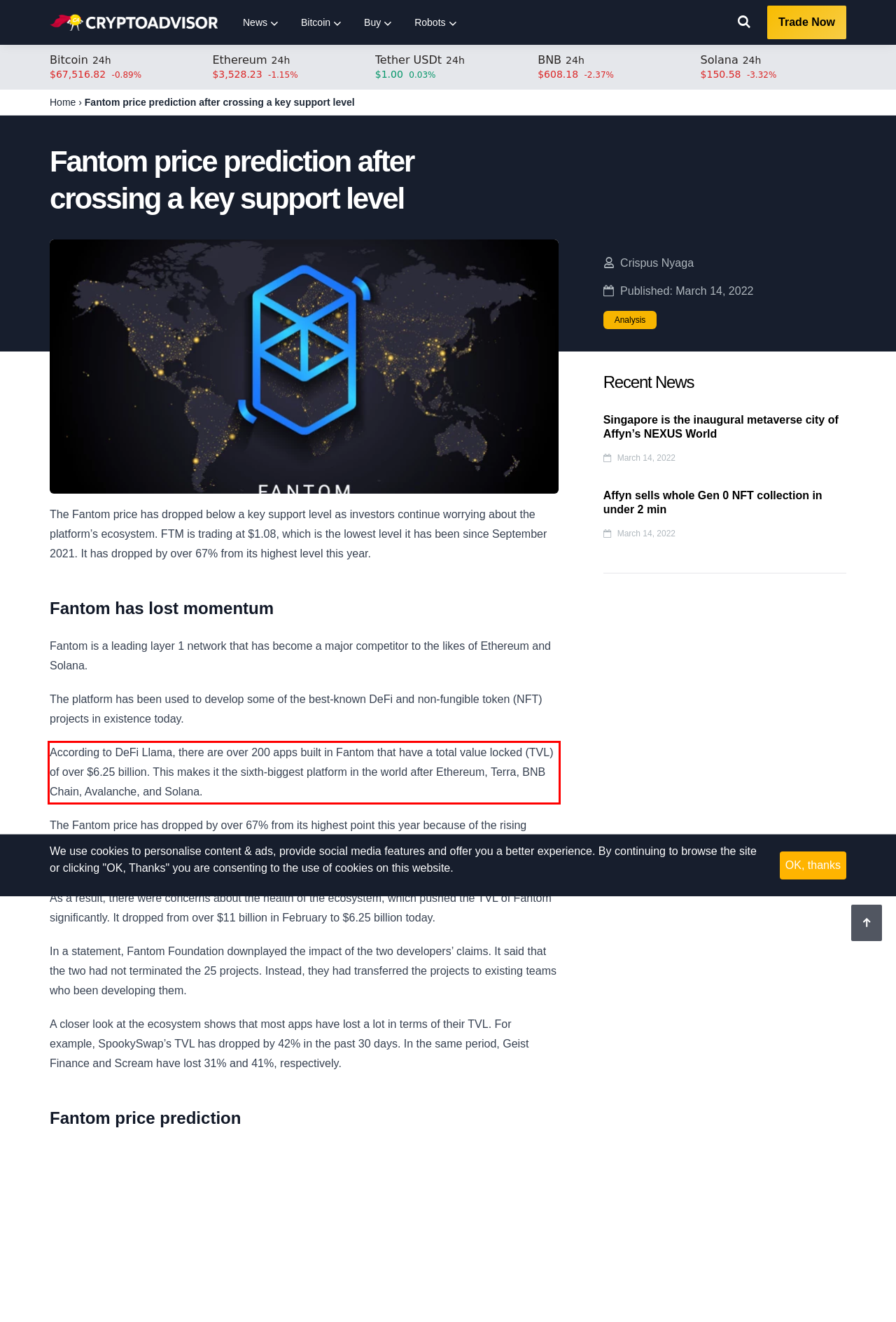You are provided with a screenshot of a webpage that includes a red bounding box. Extract and generate the text content found within the red bounding box.

According to DeFi Llama, there are over 200 apps built in Fantom that have a total value locked (TVL) of over $6.25 billion. This makes it the sixth-biggest platform in the world after Ethereum, Terra, BNB Chain, Avalanche, and Solana.